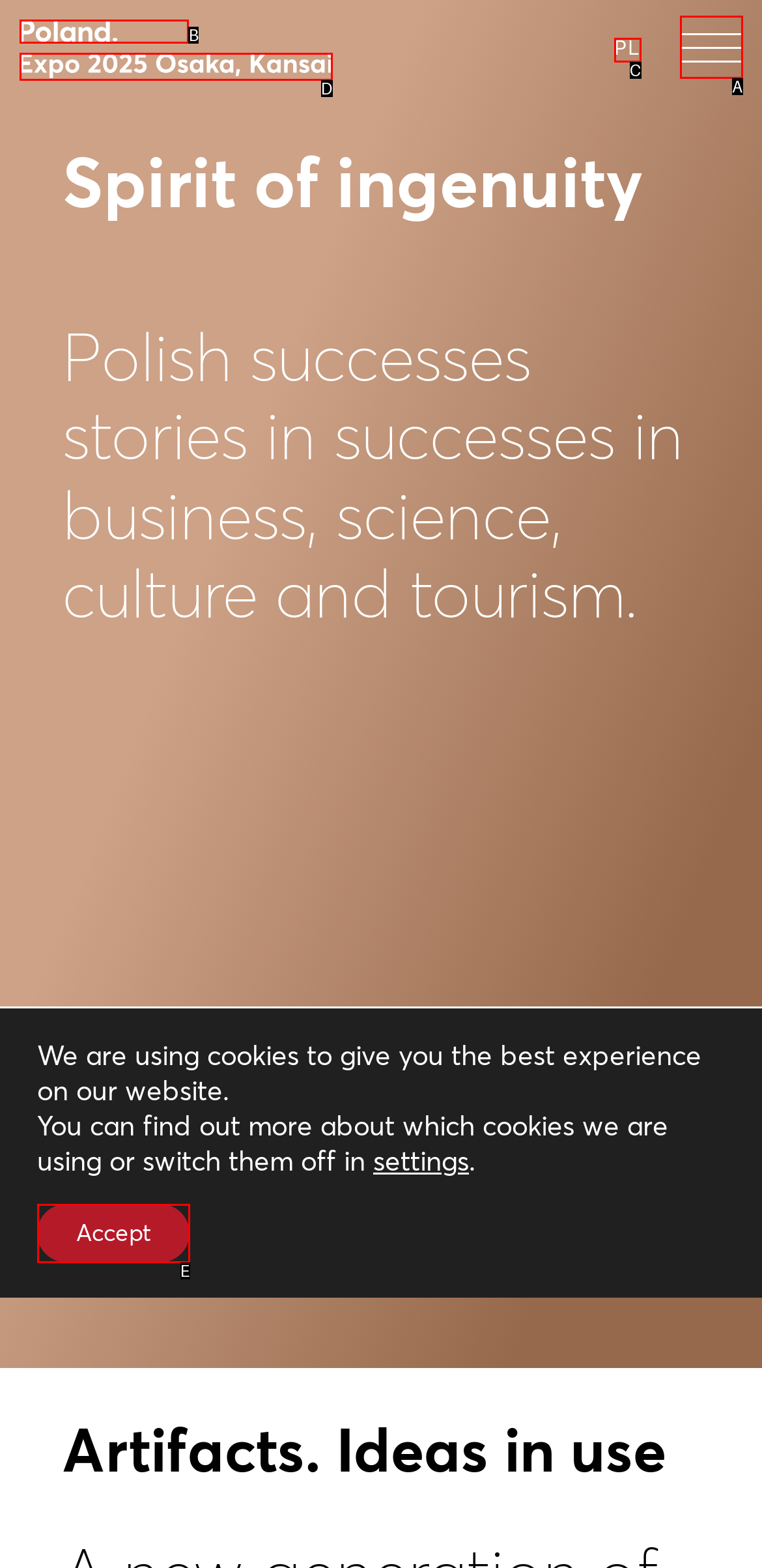Given the description: parent_node: PL aria-label="Open main menu", identify the matching HTML element. Provide the letter of the correct option.

A